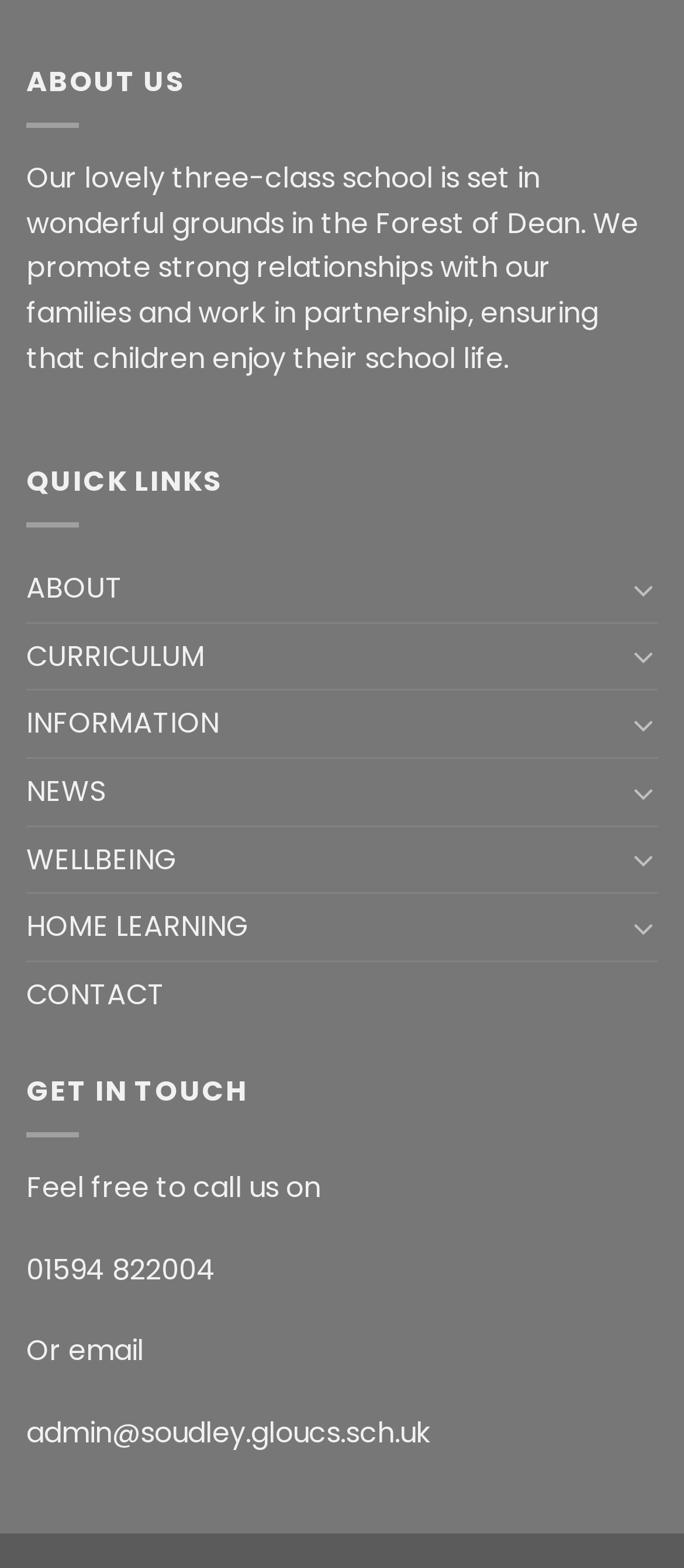Locate the bounding box coordinates of the element you need to click to accomplish the task described by this instruction: "Click the Toggle button next to CURRICULUM".

[0.922, 0.405, 0.962, 0.432]